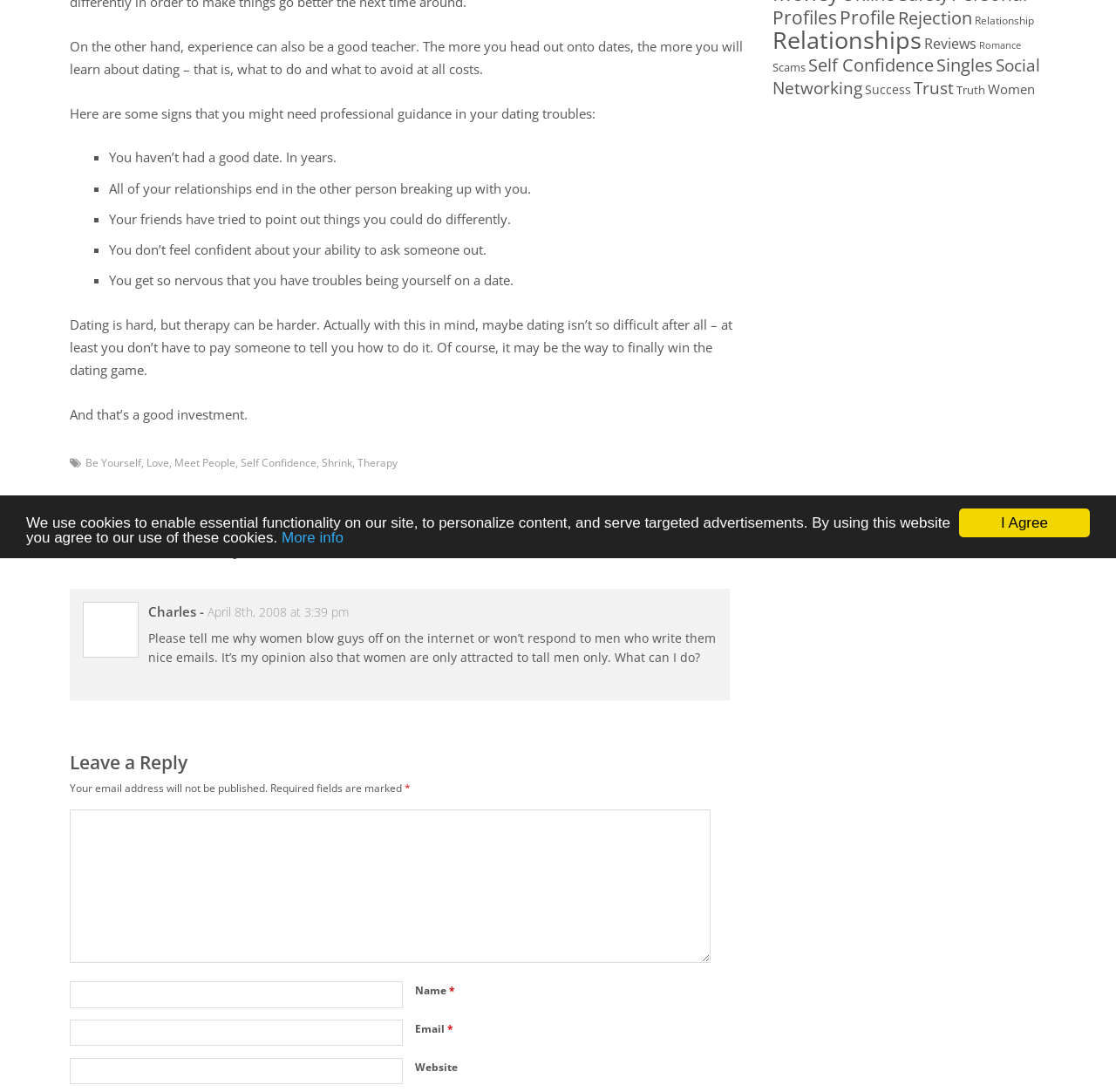Given the webpage screenshot, identify the bounding box of the UI element that matches this description: "parent_node: Email * aria-describedby="email-notes" name="email"".

[0.062, 0.934, 0.361, 0.958]